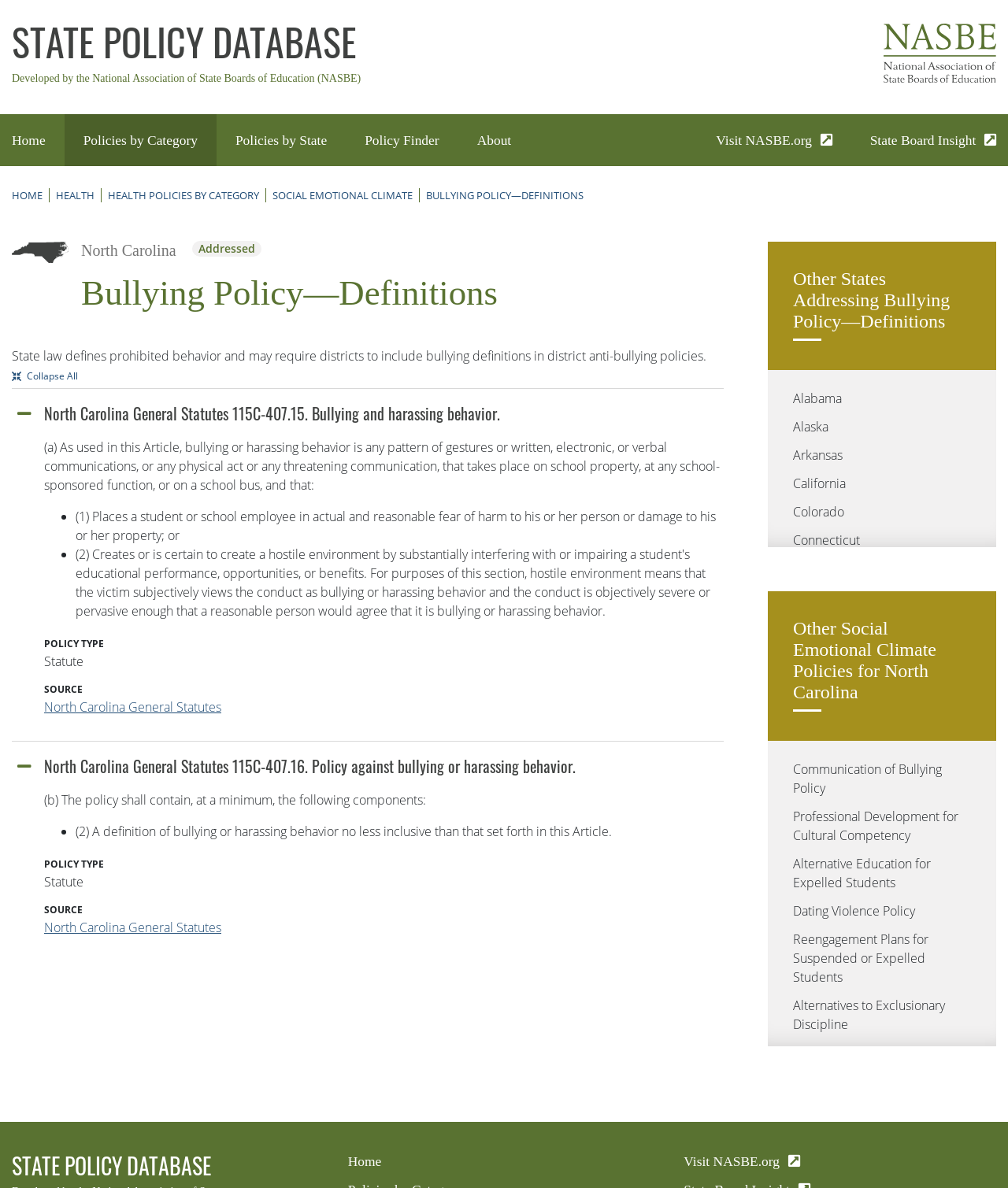Determine the bounding box coordinates of the clickable element necessary to fulfill the instruction: "Click the 'New Online No Deposit Casino Bonus Codes' link". Provide the coordinates as four float numbers within the 0 to 1 range, i.e., [left, top, right, bottom].

None